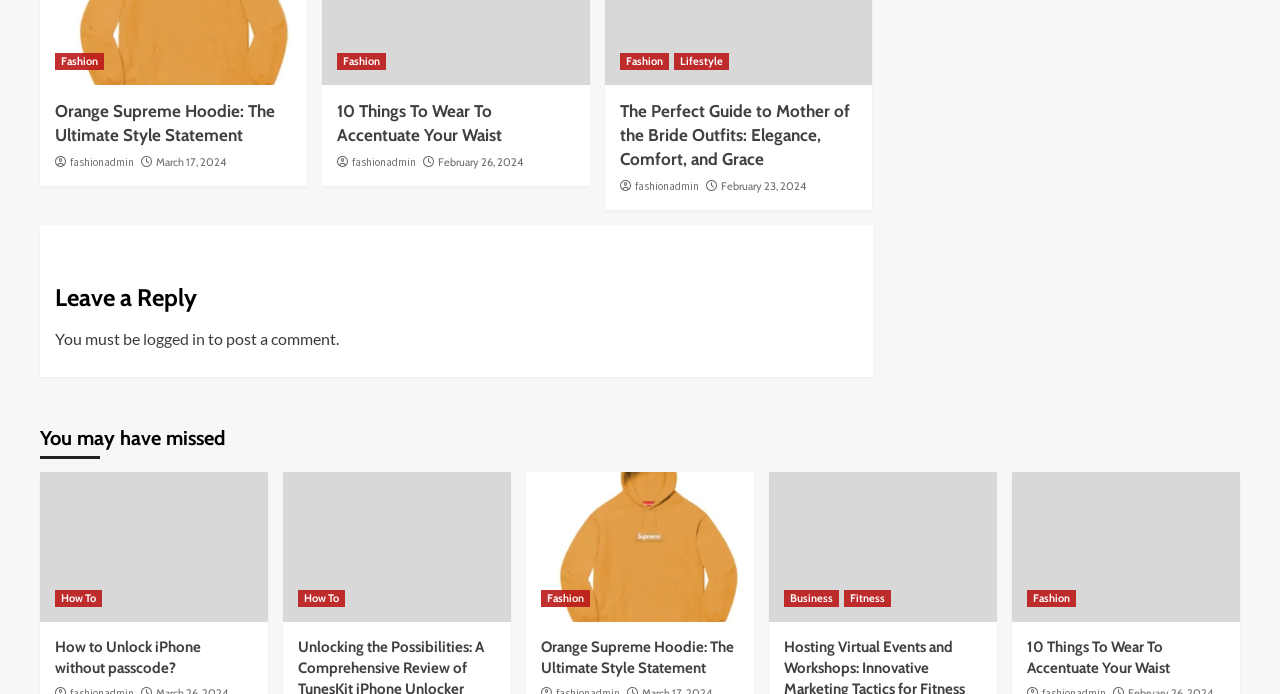Locate the bounding box coordinates of the clickable region necessary to complete the following instruction: "Click on the 'Orange Supreme Hoodie: The Ultimate Style Statement' link". Provide the coordinates in the format of four float numbers between 0 and 1, i.e., [left, top, right, bottom].

[0.043, 0.144, 0.229, 0.213]